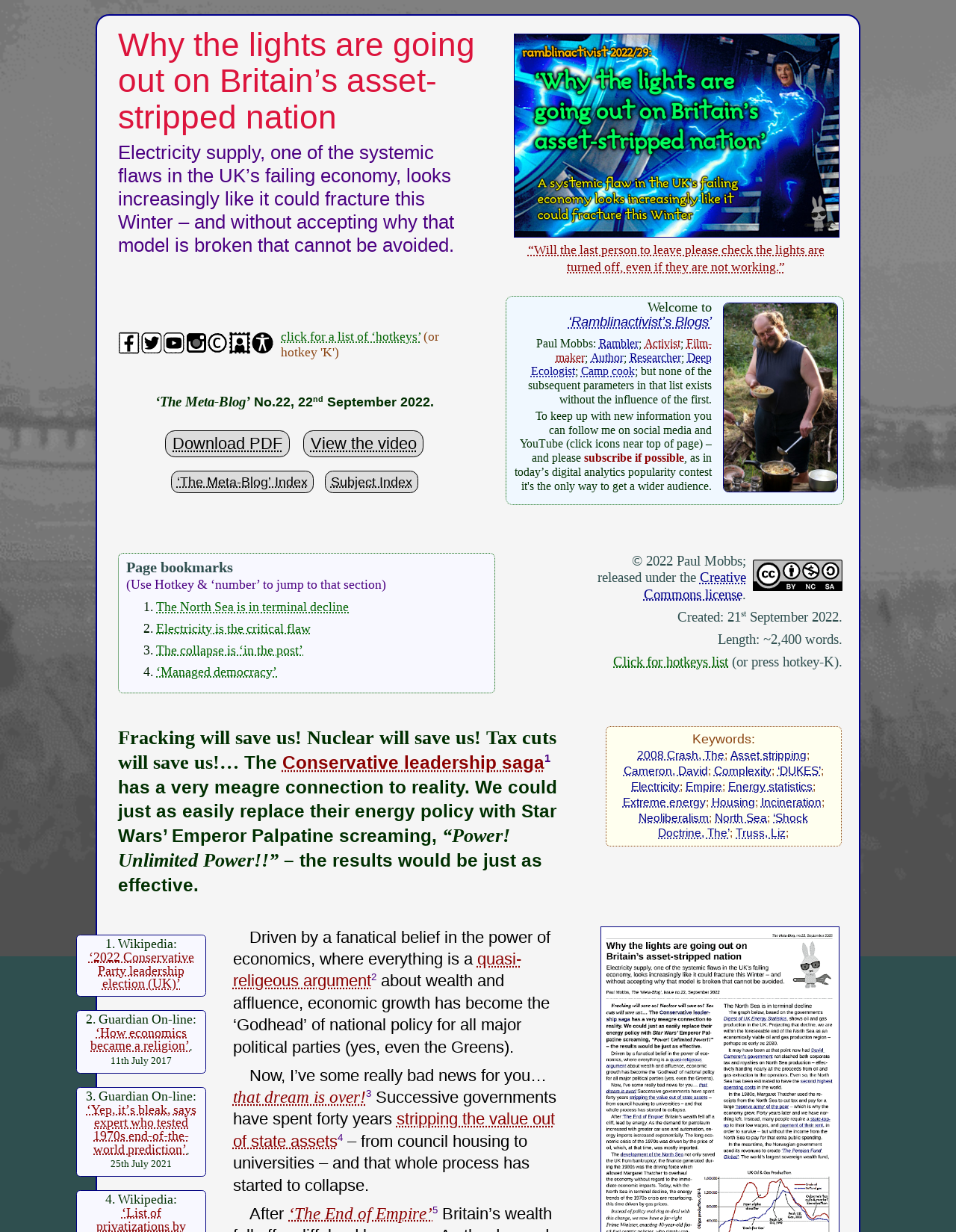Can you extract the primary headline text from the webpage?

Why the lights are going out on Britain’s asset-stripped nation